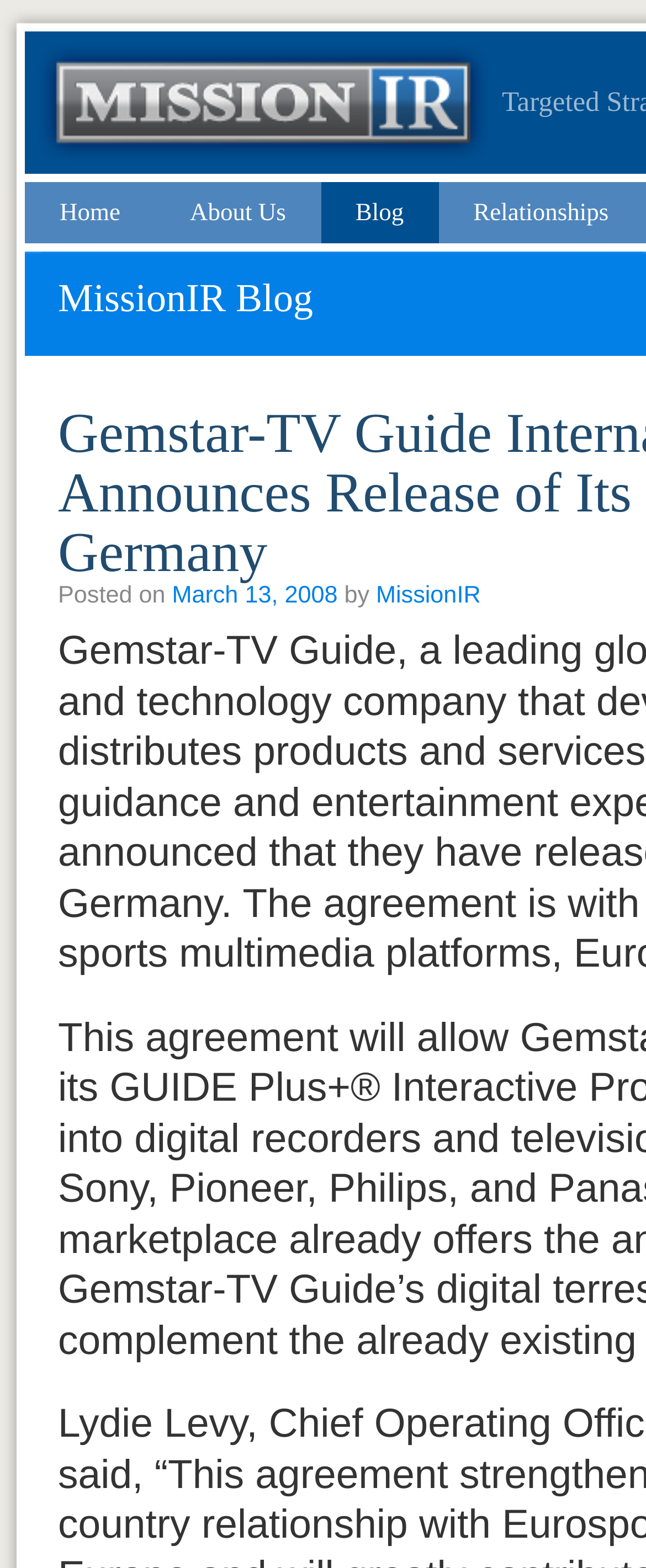What are the main navigation links?
Look at the image and answer the question with a single word or phrase.

Home, About Us, Blog, Relationships